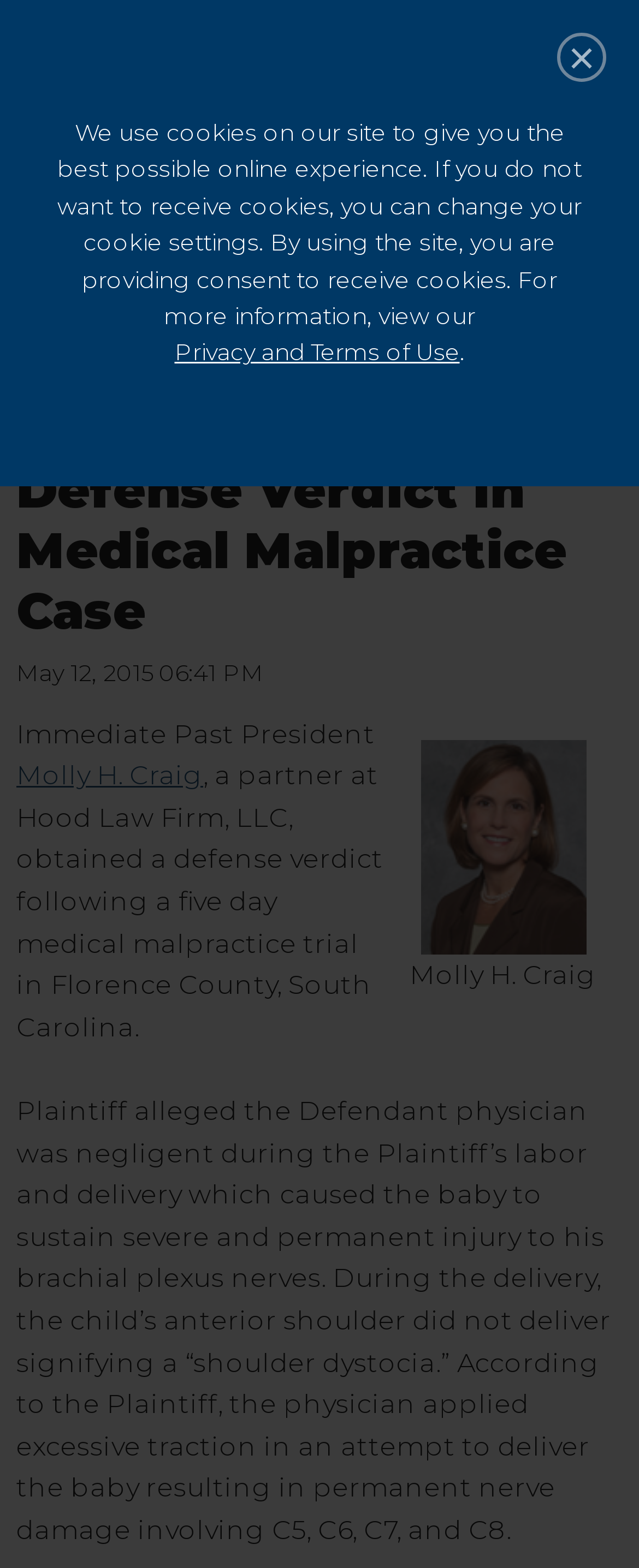Identify the bounding box coordinates for the element that needs to be clicked to fulfill this instruction: "Login to the account". Provide the coordinates in the format of four float numbers between 0 and 1: [left, top, right, bottom].

[0.051, 0.337, 0.949, 0.36]